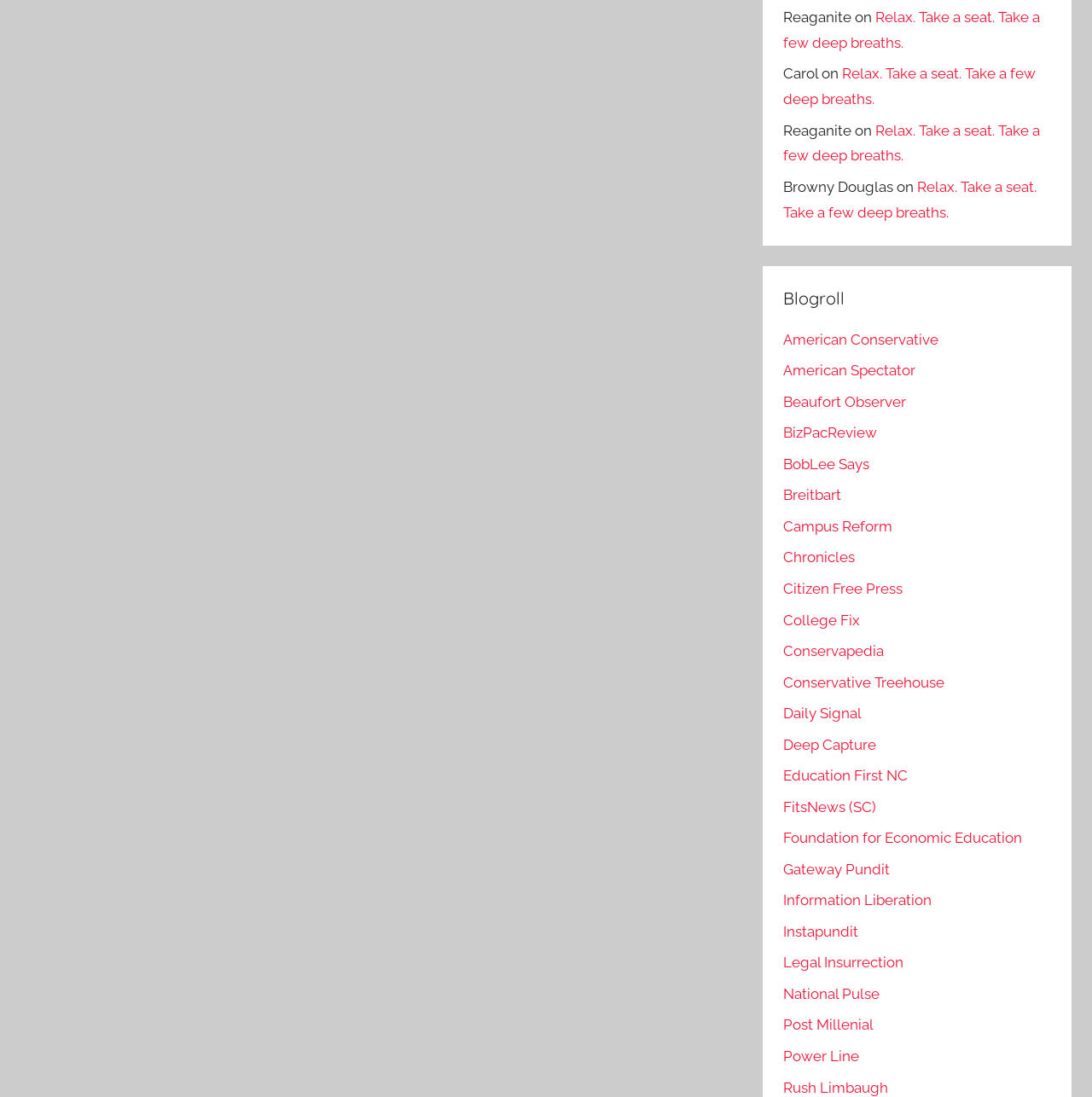Please identify the bounding box coordinates of the element I should click to complete this instruction: 'Visit 'American Conservative''. The coordinates should be given as four float numbers between 0 and 1, like this: [left, top, right, bottom].

[0.717, 0.302, 0.859, 0.317]